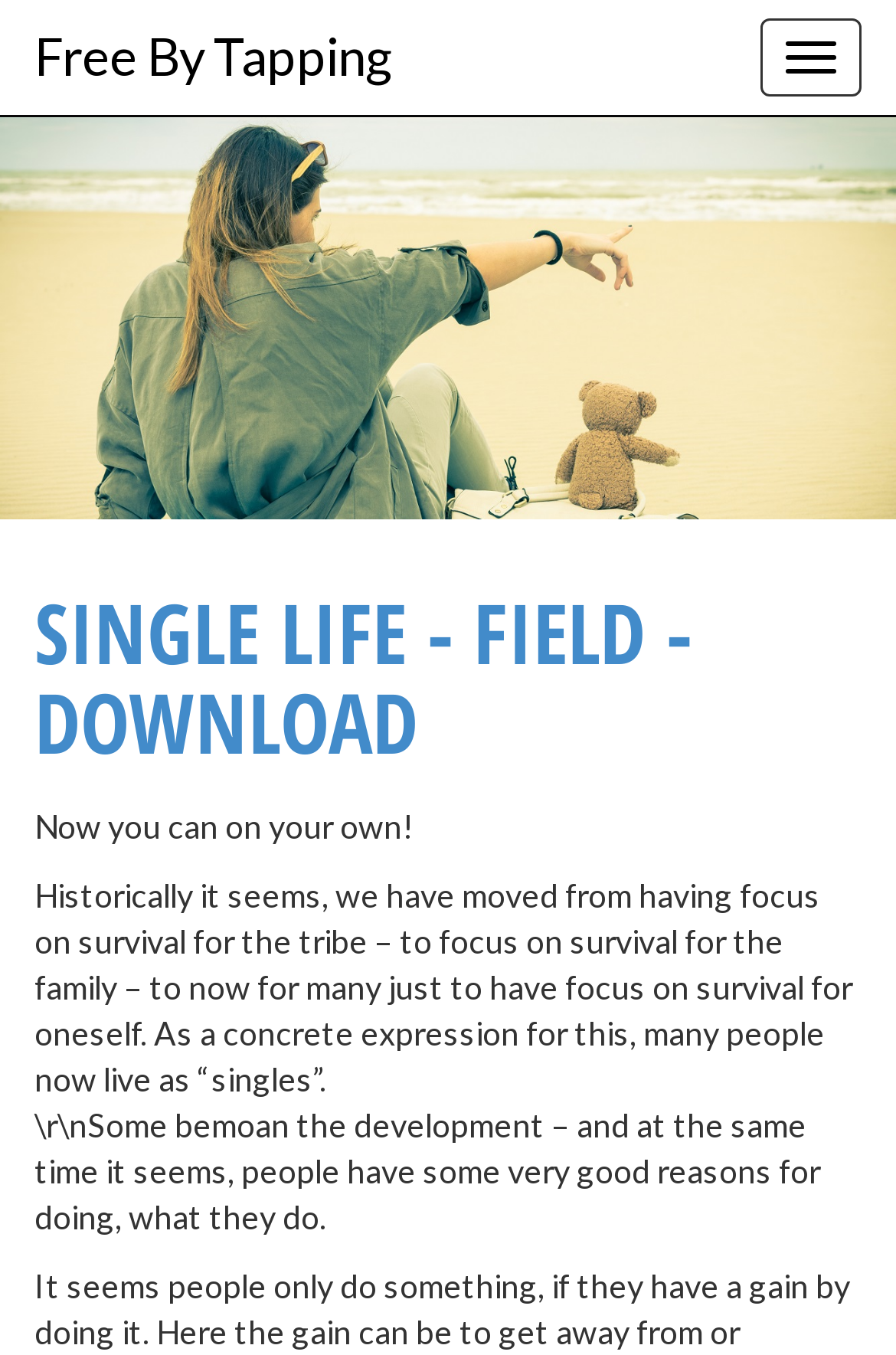Determine the webpage's heading and output its text content.

SINGLE LIFE - FIELD - DOWNLOAD